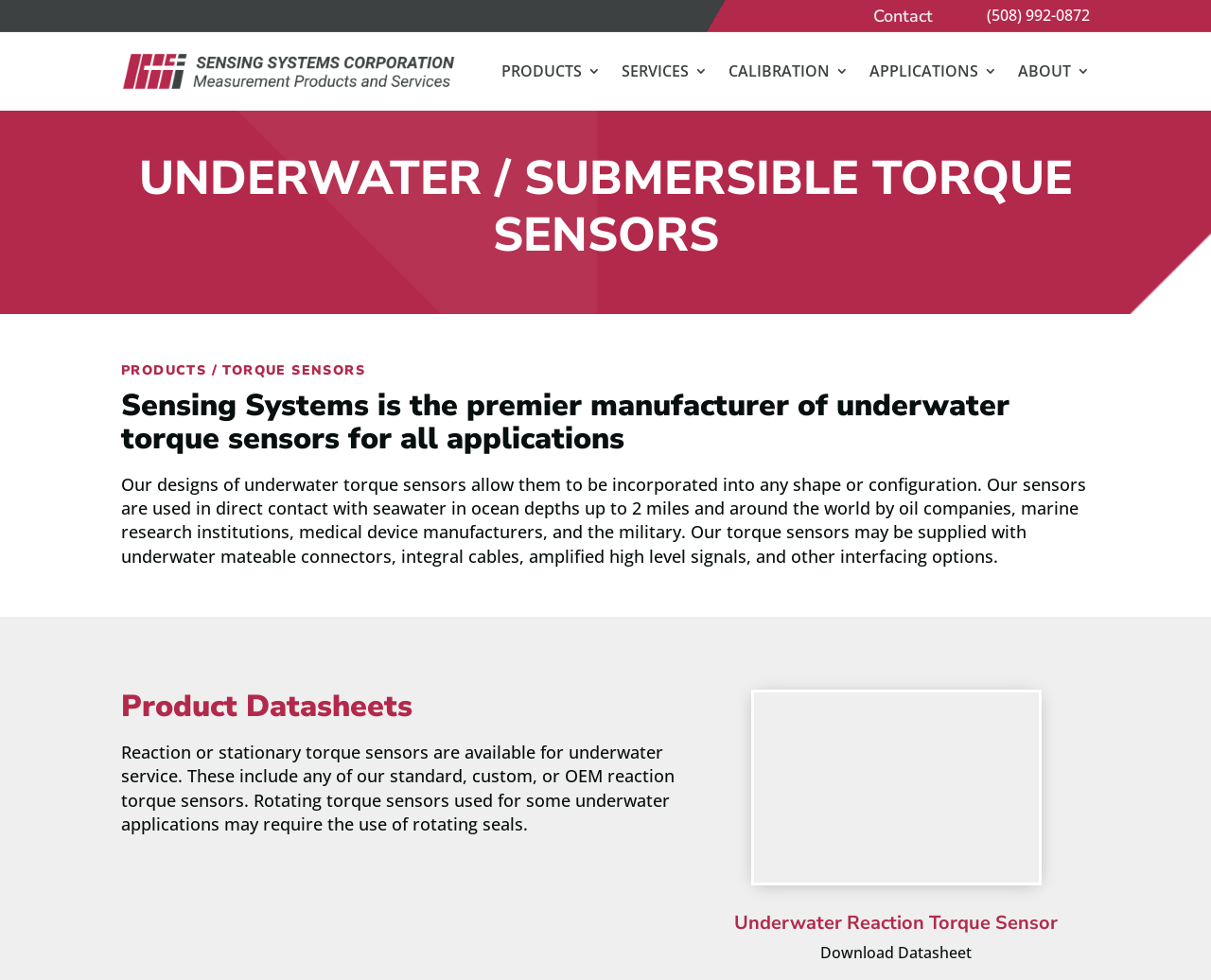Locate and extract the text of the main heading on the webpage.

UNDERWATER / SUBMERSIBLE TORQUE SENSORS